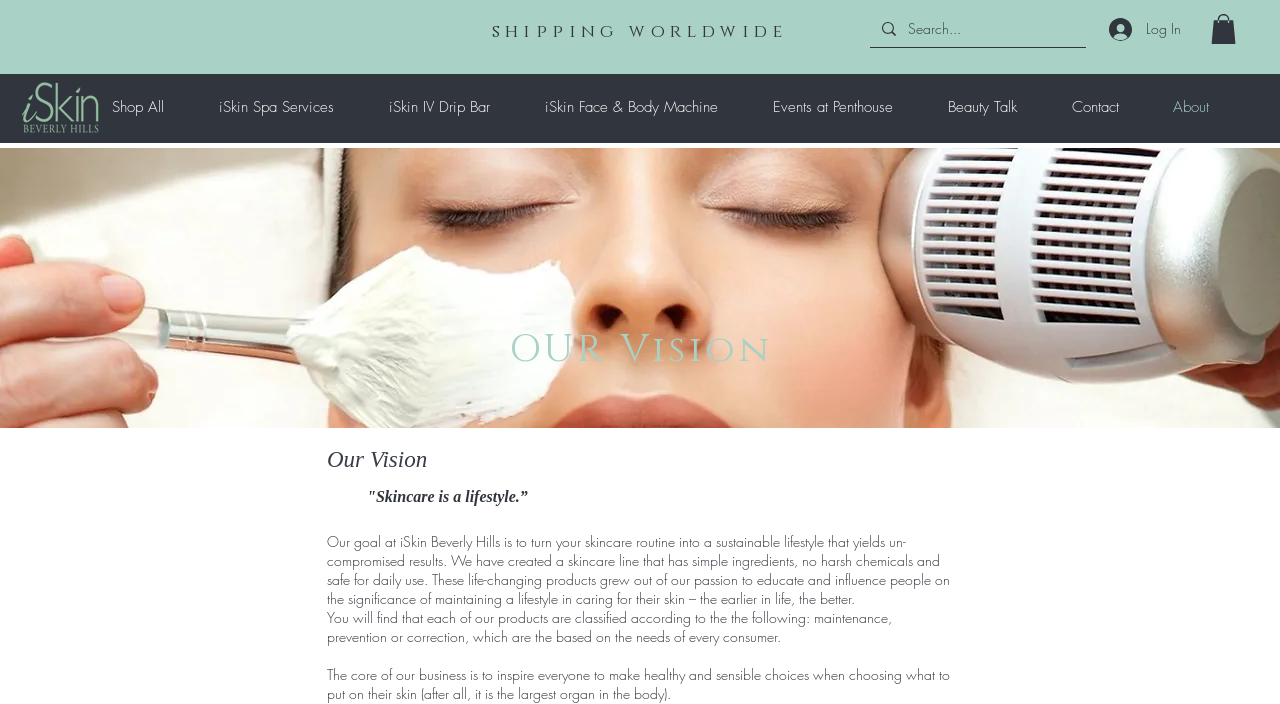Provide a brief response to the question below using a single word or phrase: 
What is the shipping policy of iSkin?

Worldwide shipping